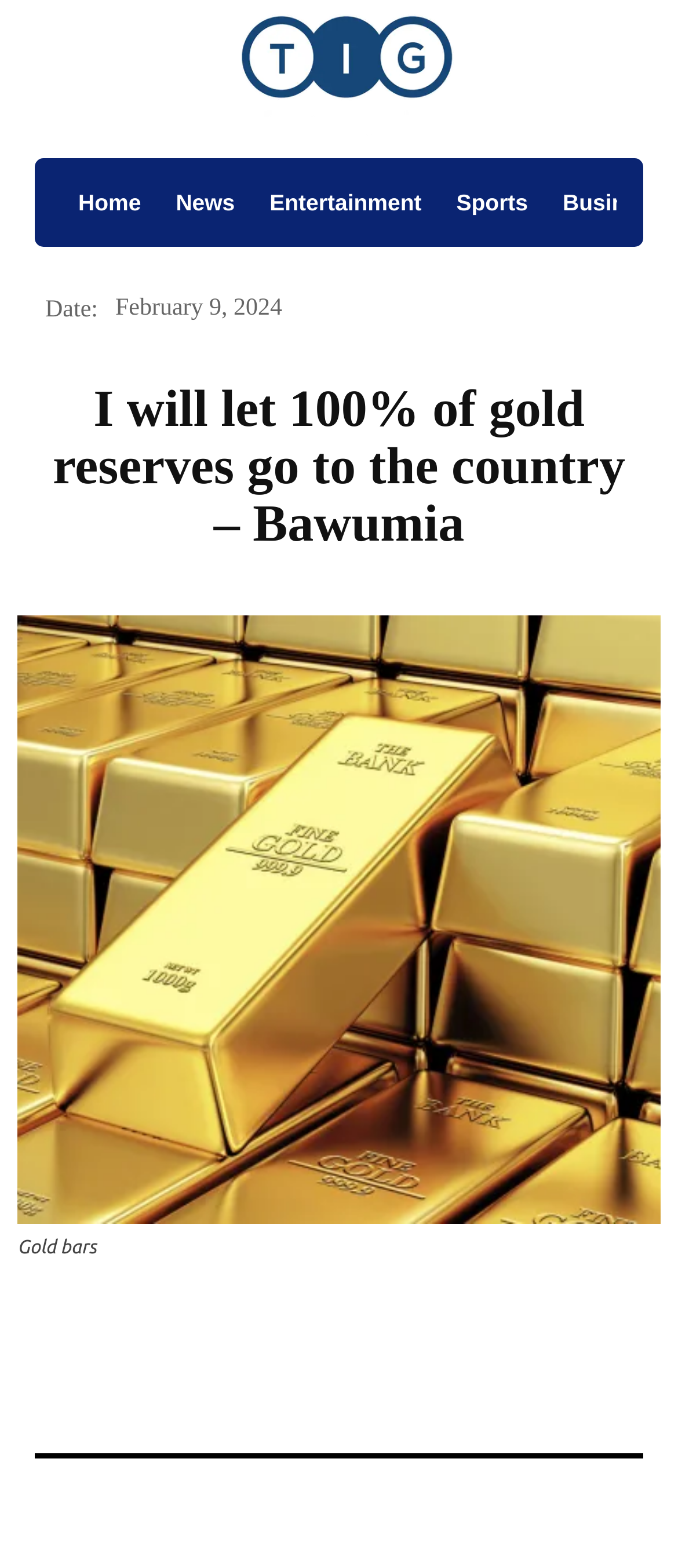What is the category of the article?
Provide a detailed answer to the question using information from the image.

I determined the category of the article by identifying the link element with the text 'News', which is one of the navigation links, suggesting that the article belongs to the news category.